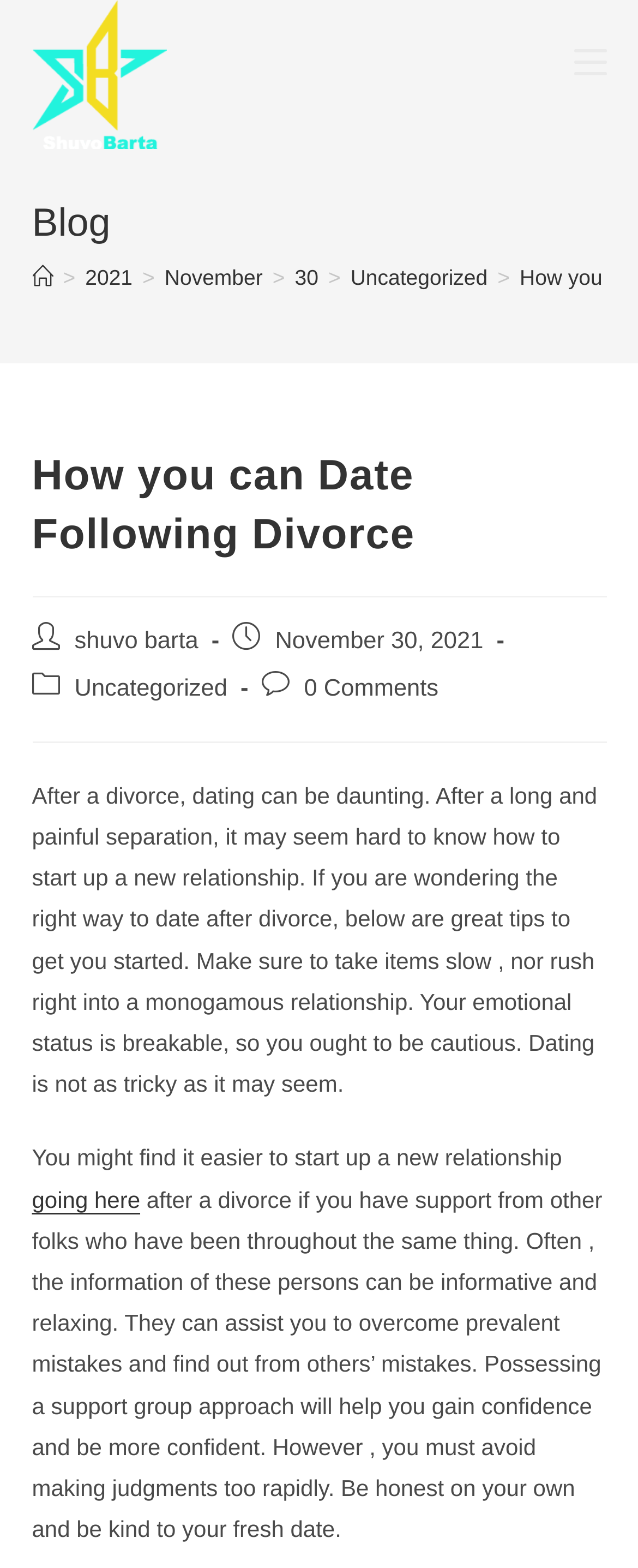Identify the bounding box coordinates of the clickable region required to complete the instruction: "Click the 'ShuvoBarta' link". The coordinates should be given as four float numbers within the range of 0 and 1, i.e., [left, top, right, bottom].

[0.05, 0.038, 0.26, 0.054]